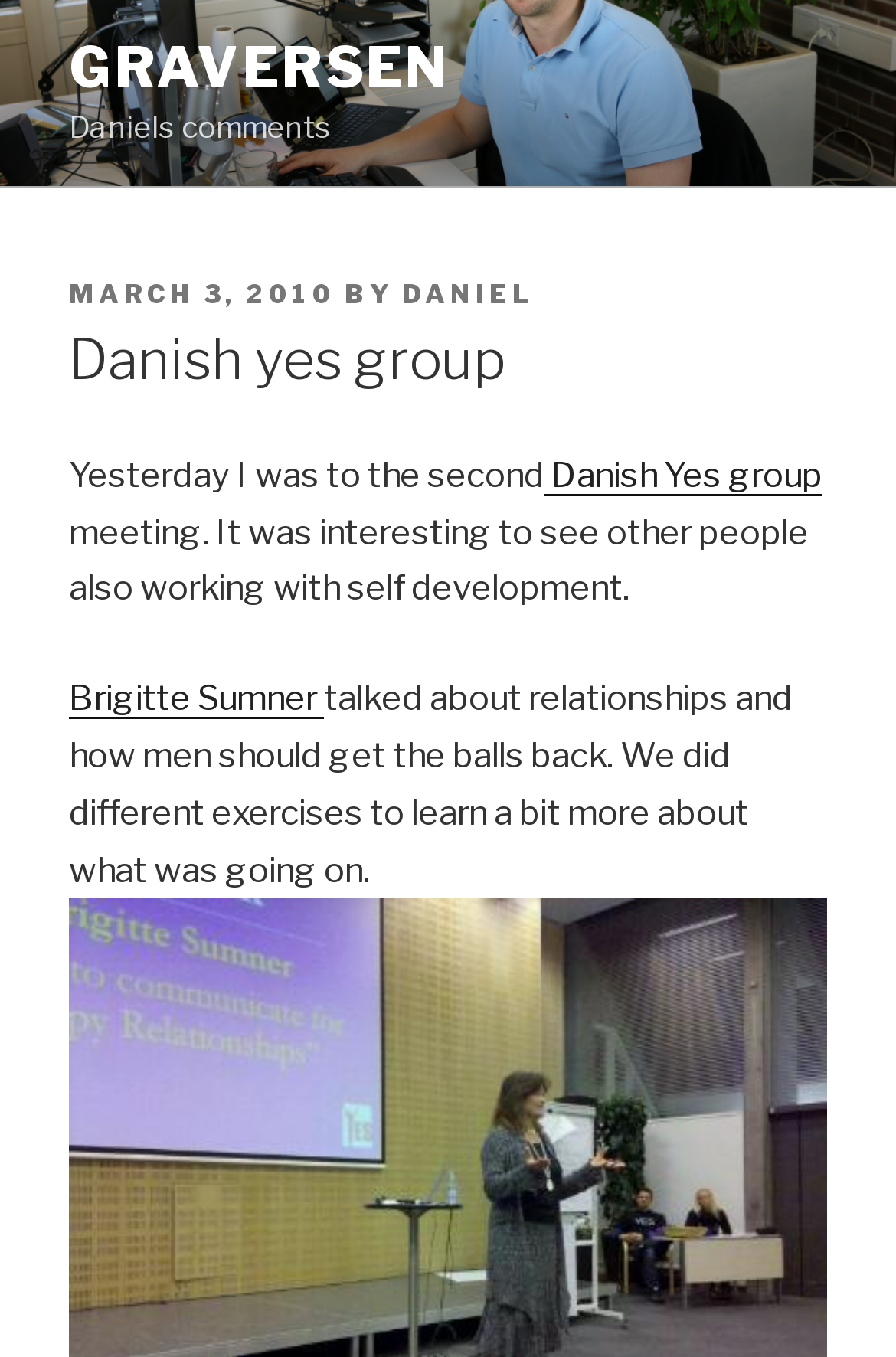Please provide a detailed answer to the question below based on the screenshot: 
When was the post published?

The publication date can be found in the section where it says 'POSTED ON' followed by a link 'MARCH 3, 2010', indicating that the post was published on March 3, 2010.